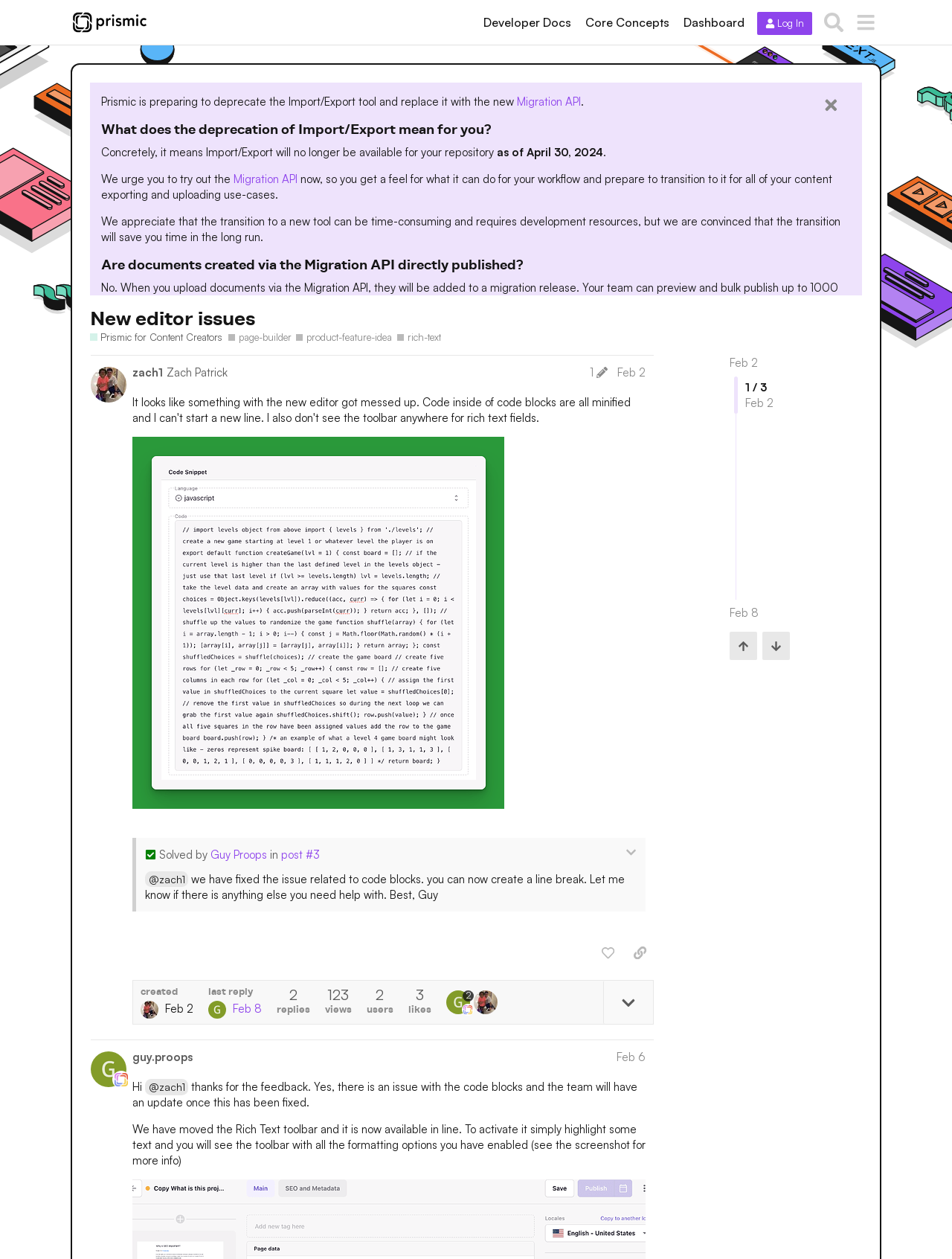Provide a one-word or short-phrase answer to the question:
What is the purpose of the example code snippet?

Exporting content